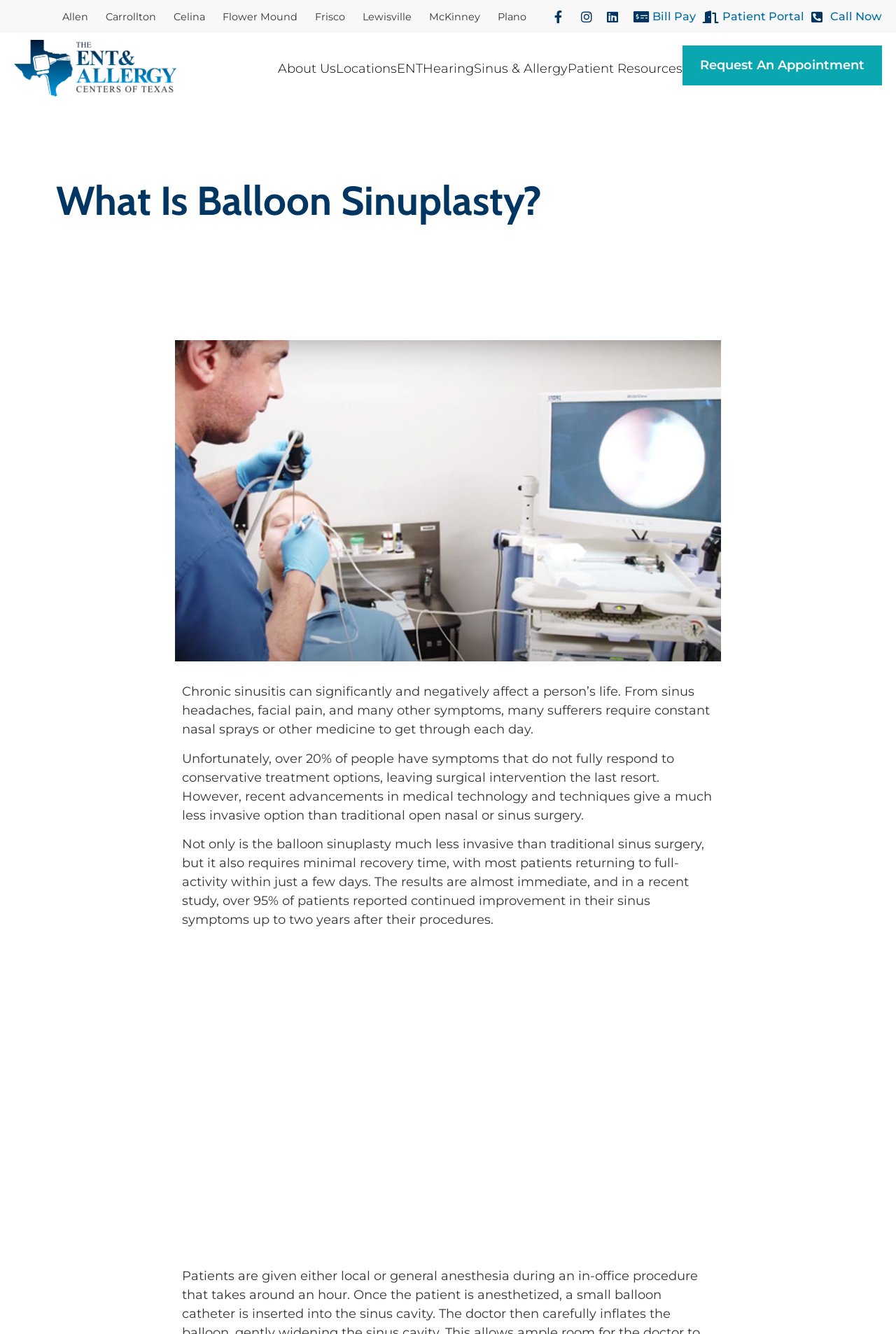What is the percentage of patients who reported continued improvement in their sinus symptoms up to two years after the procedure?
Refer to the image and provide a thorough answer to the question.

I read the text on the webpage and found that it mentions a study which shows that over 95% of patients reported continued improvement in their sinus symptoms up to two years after their 'Balloon Sinuplasty' procedures.